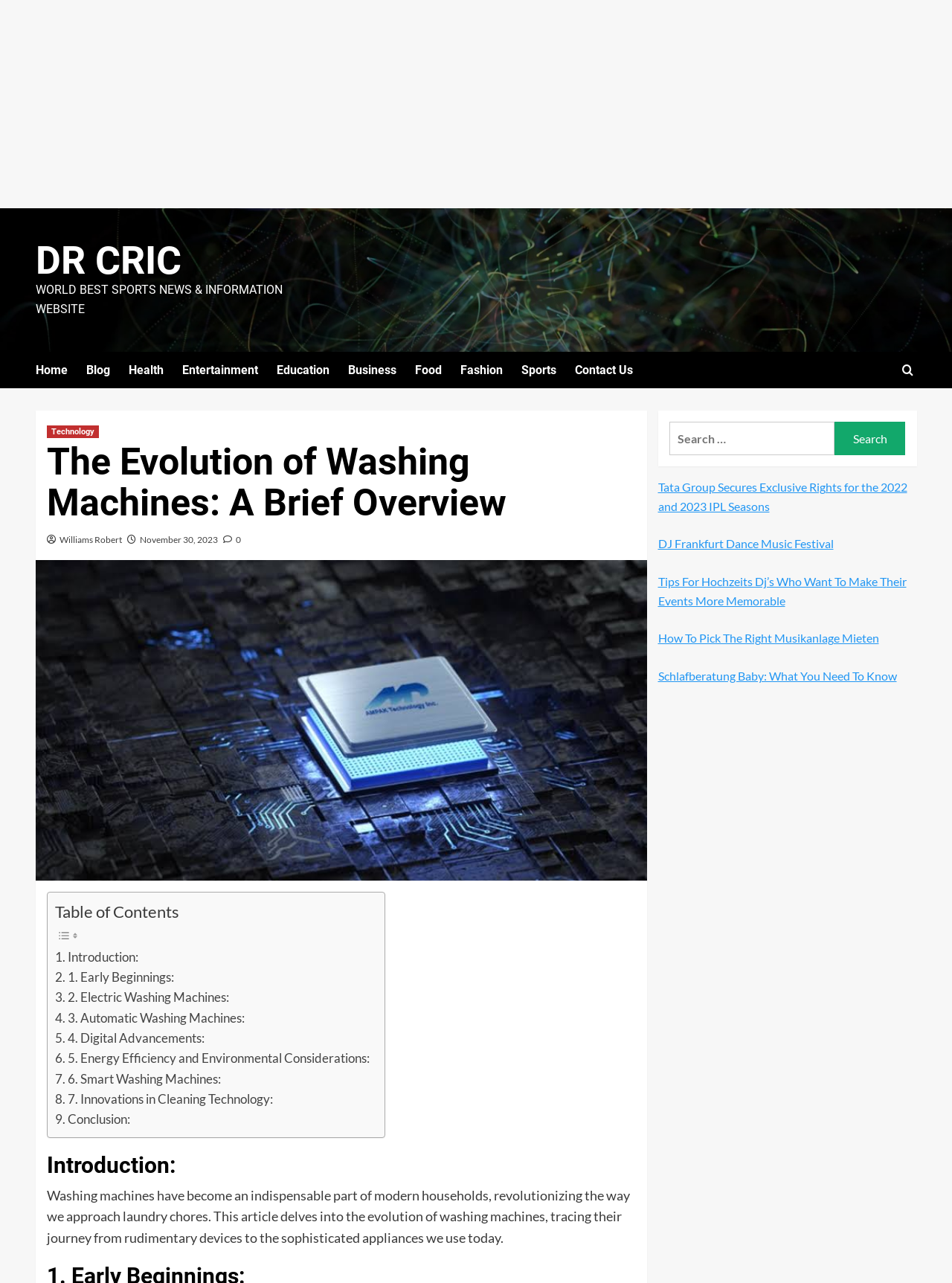Find the bounding box coordinates for the HTML element described in this sentence: "Blog". Provide the coordinates as four float numbers between 0 and 1, in the format [left, top, right, bottom].

[0.09, 0.274, 0.135, 0.303]